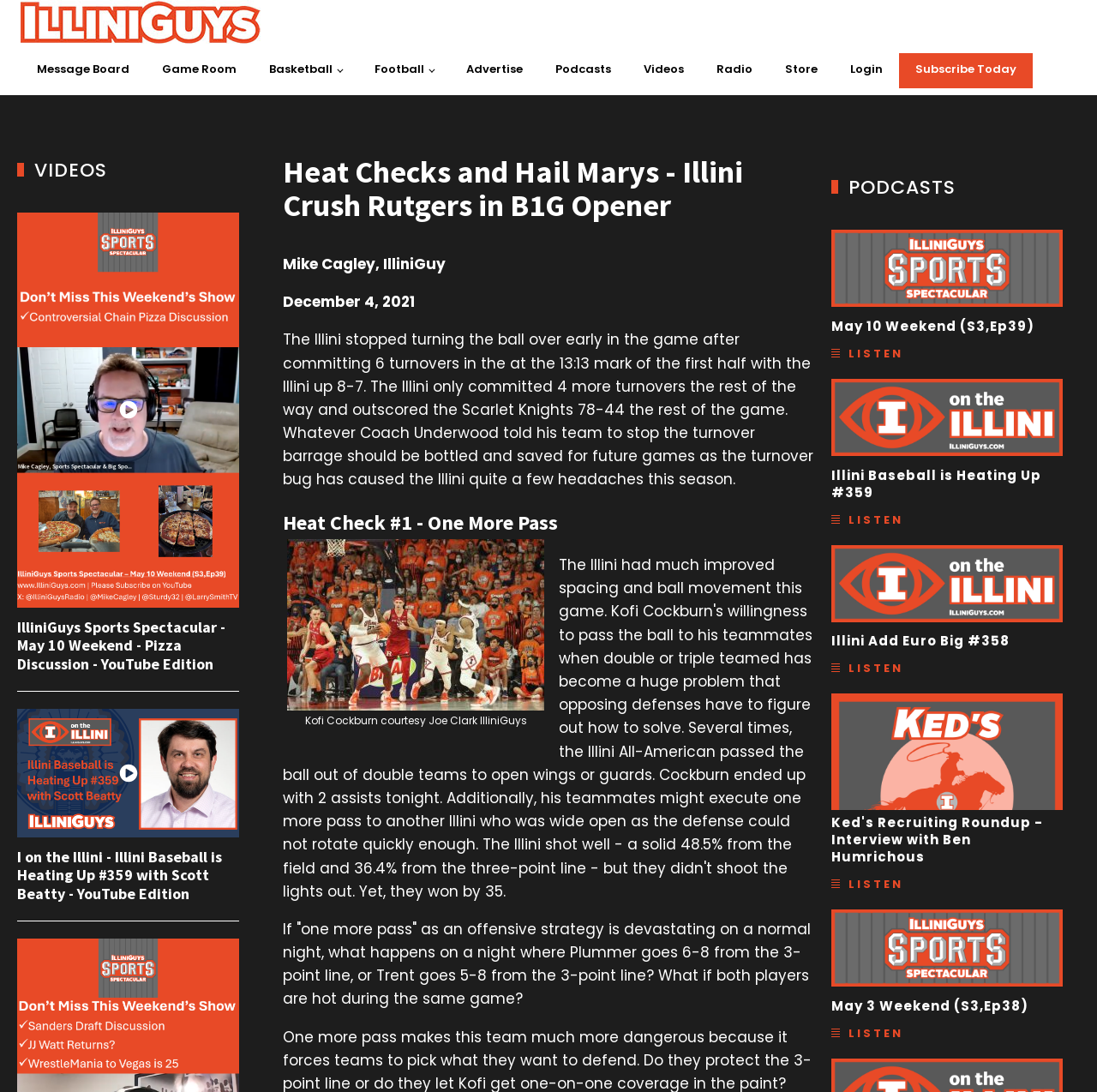Please identify the coordinates of the bounding box for the clickable region that will accomplish this instruction: "Sign In".

None